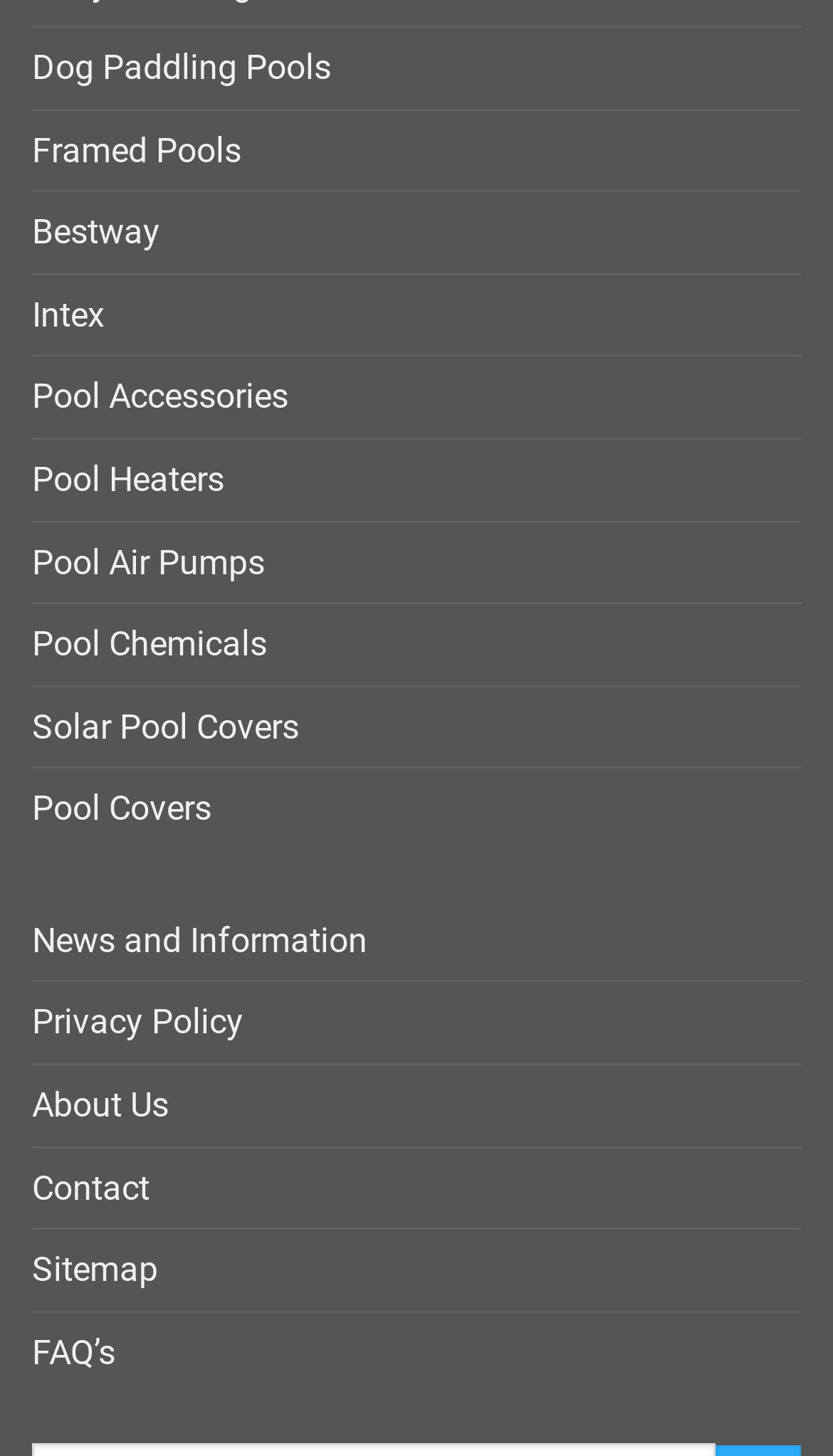Determine the bounding box coordinates for the area that should be clicked to carry out the following instruction: "Click the 'Try for Free' button".

None